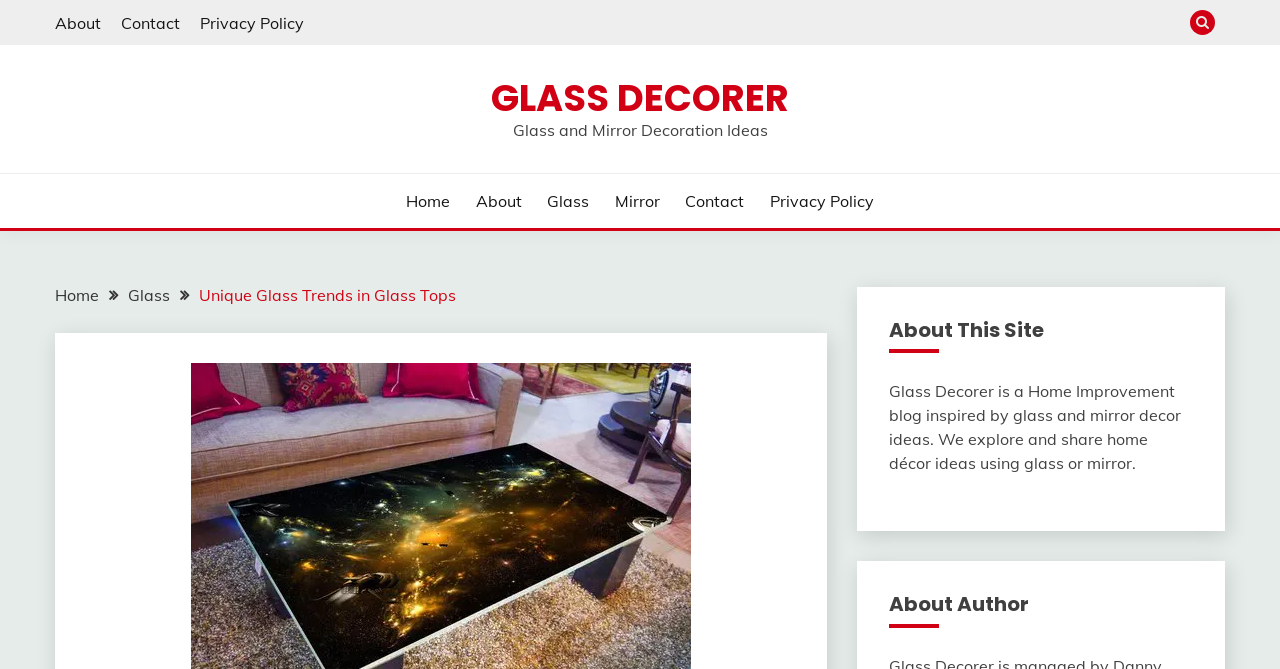Determine the bounding box coordinates of the clickable region to carry out the instruction: "go to home page".

[0.317, 0.282, 0.352, 0.318]